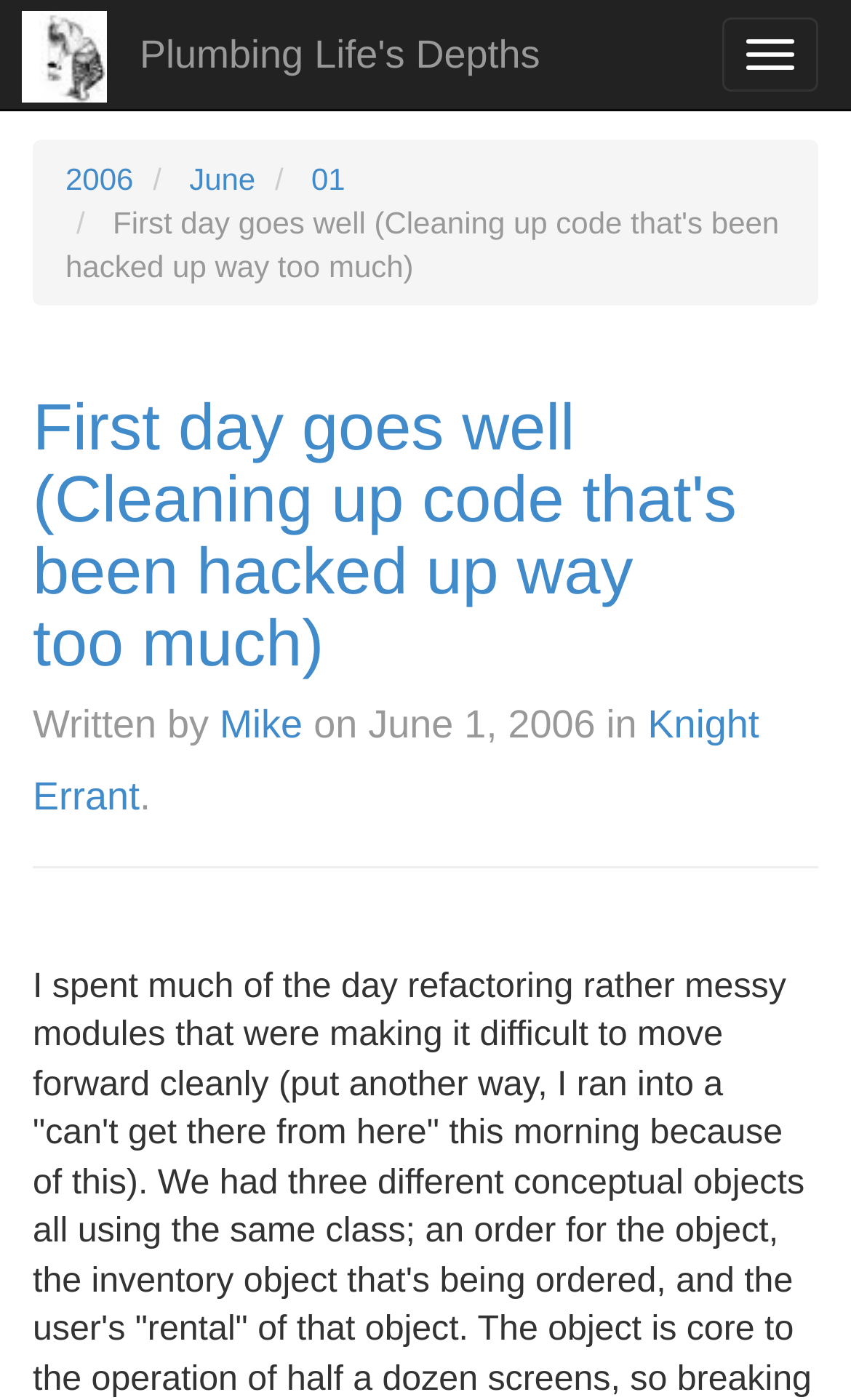Please find the bounding box coordinates for the clickable element needed to perform this instruction: "Toggle navigation".

[0.849, 0.012, 0.962, 0.065]